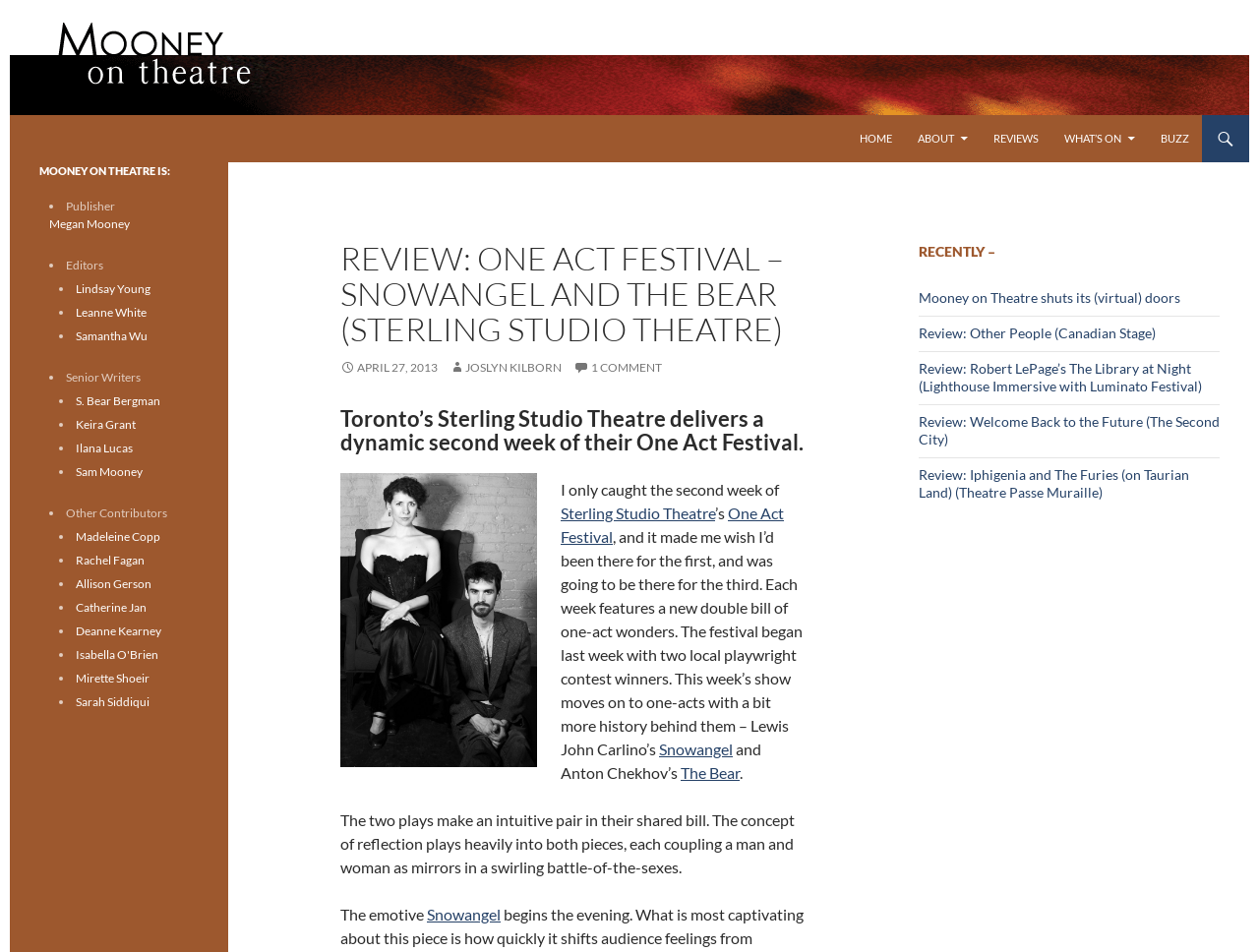What is the name of the theatre festival reviewed?
Refer to the image and offer an in-depth and detailed answer to the question.

The webpage is a review of a theatre festival, and the name of the festival is mentioned in the heading 'REVIEW: ONE ACT FESTIVAL – SNOWANGEL AND THE BEAR (STERLING STUDIO THEATRE)'. The festival is also mentioned in the text as 'One Act Festival'.